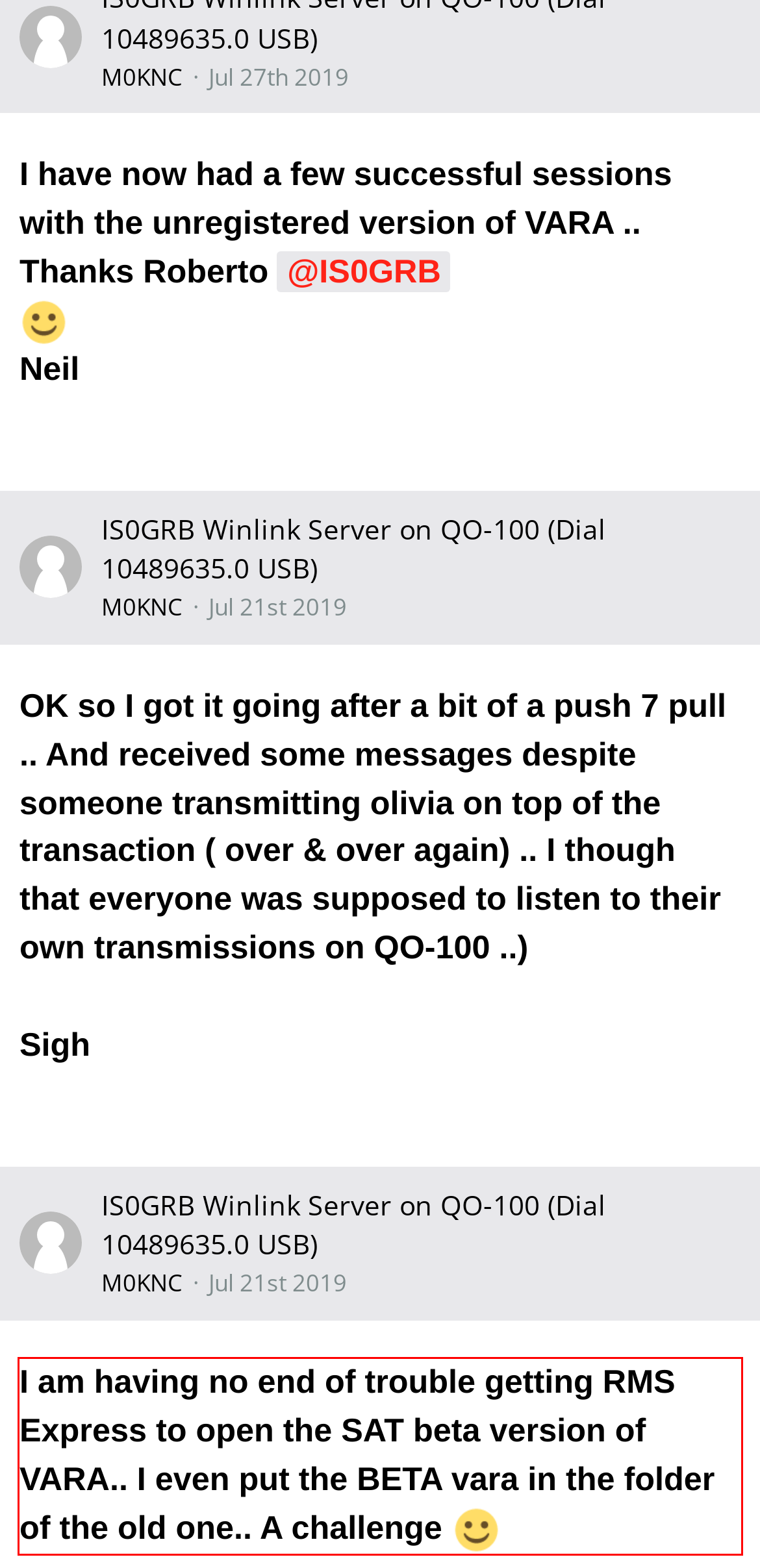Using the provided screenshot, read and generate the text content within the red-bordered area.

I am having no end of trouble getting RMS Express to open the SAT beta version of VARA.. I even put the BETA vara in the folder of the old one.. A challenge